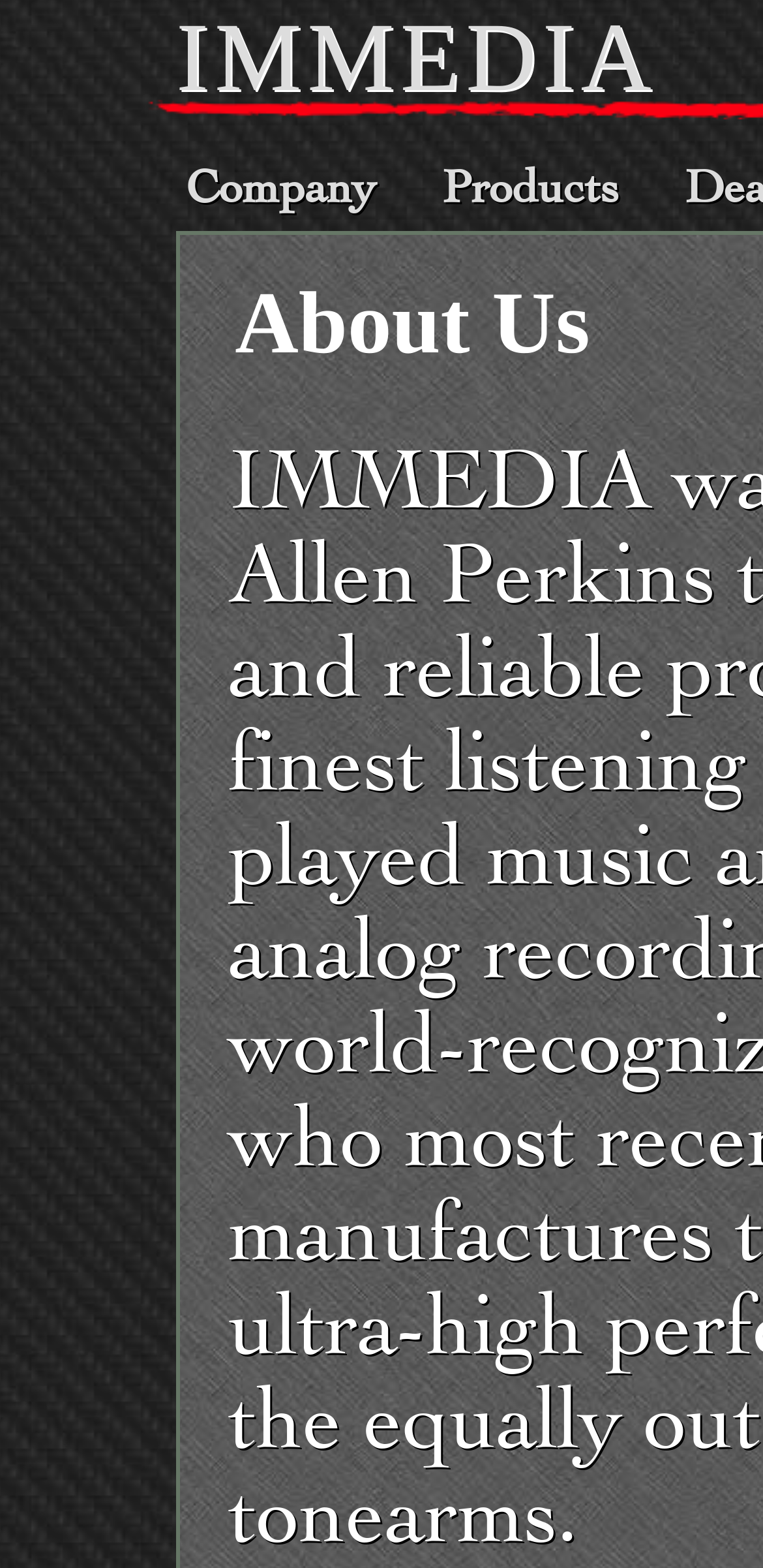Given the element description "Products" in the screenshot, predict the bounding box coordinates of that UI element.

[0.587, 0.104, 0.822, 0.136]